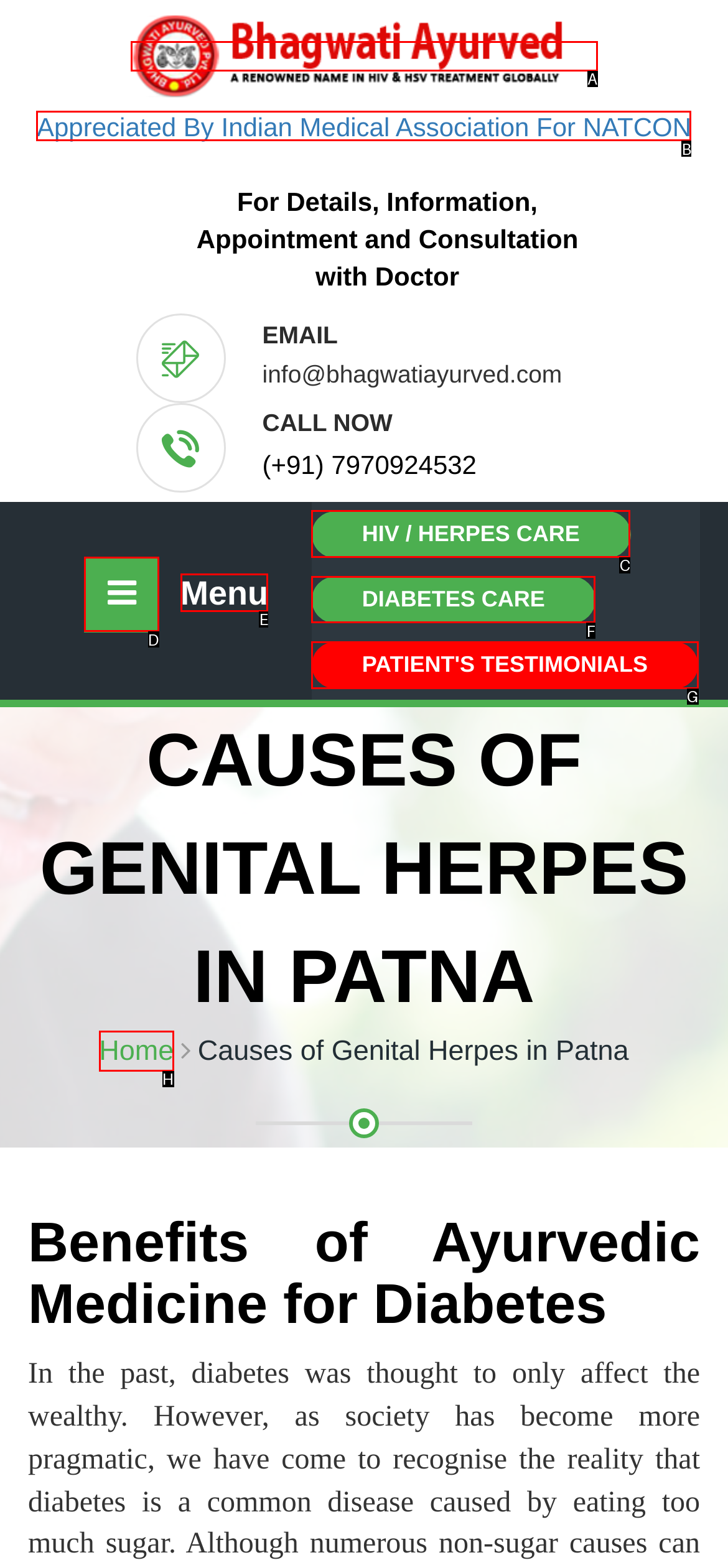Select the proper UI element to click in order to perform the following task: Browse Witch Movies. Indicate your choice with the letter of the appropriate option.

None